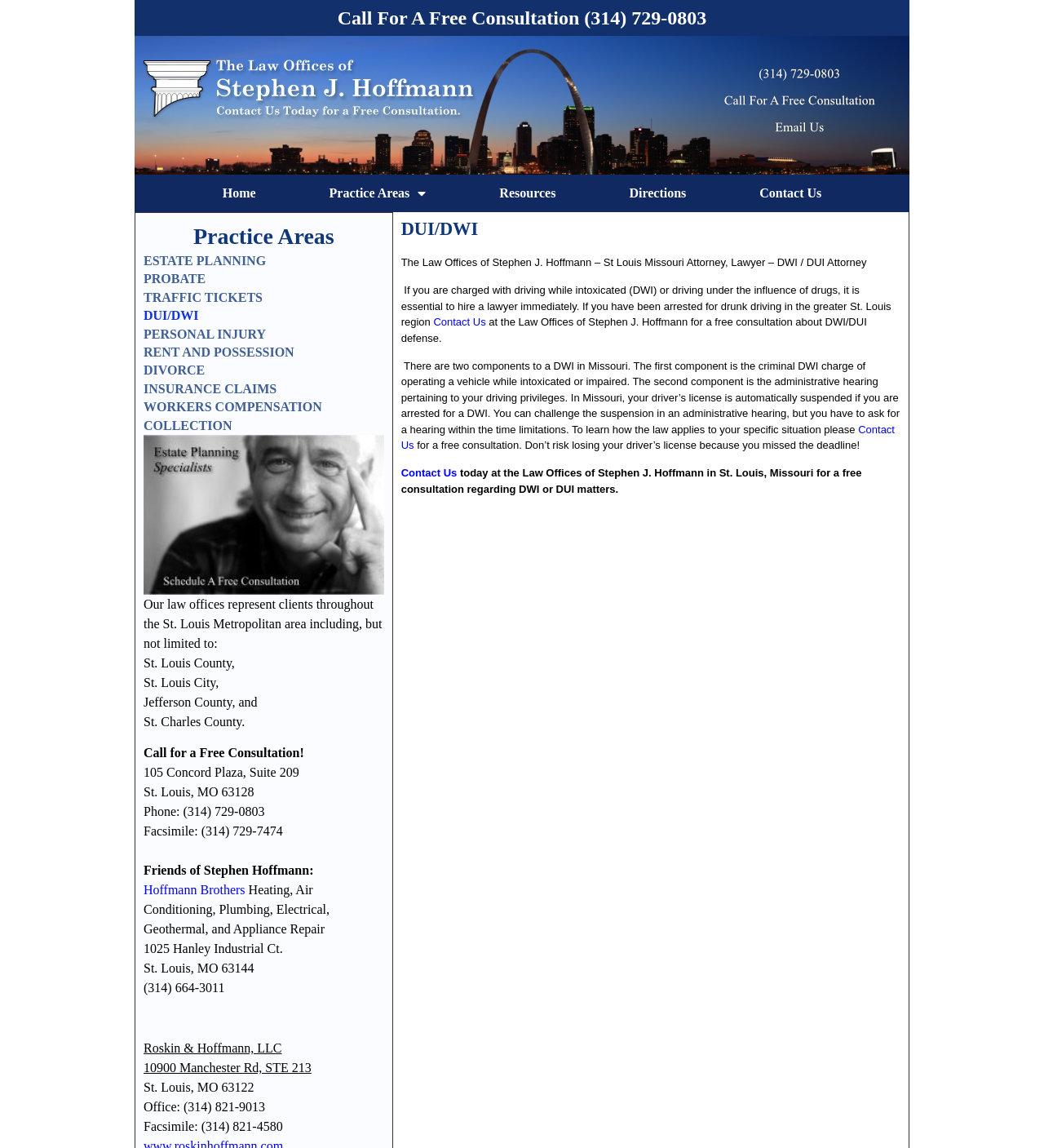Pinpoint the bounding box coordinates of the area that must be clicked to complete this instruction: "Click the 'DUI/DWI' link".

[0.138, 0.267, 0.368, 0.283]